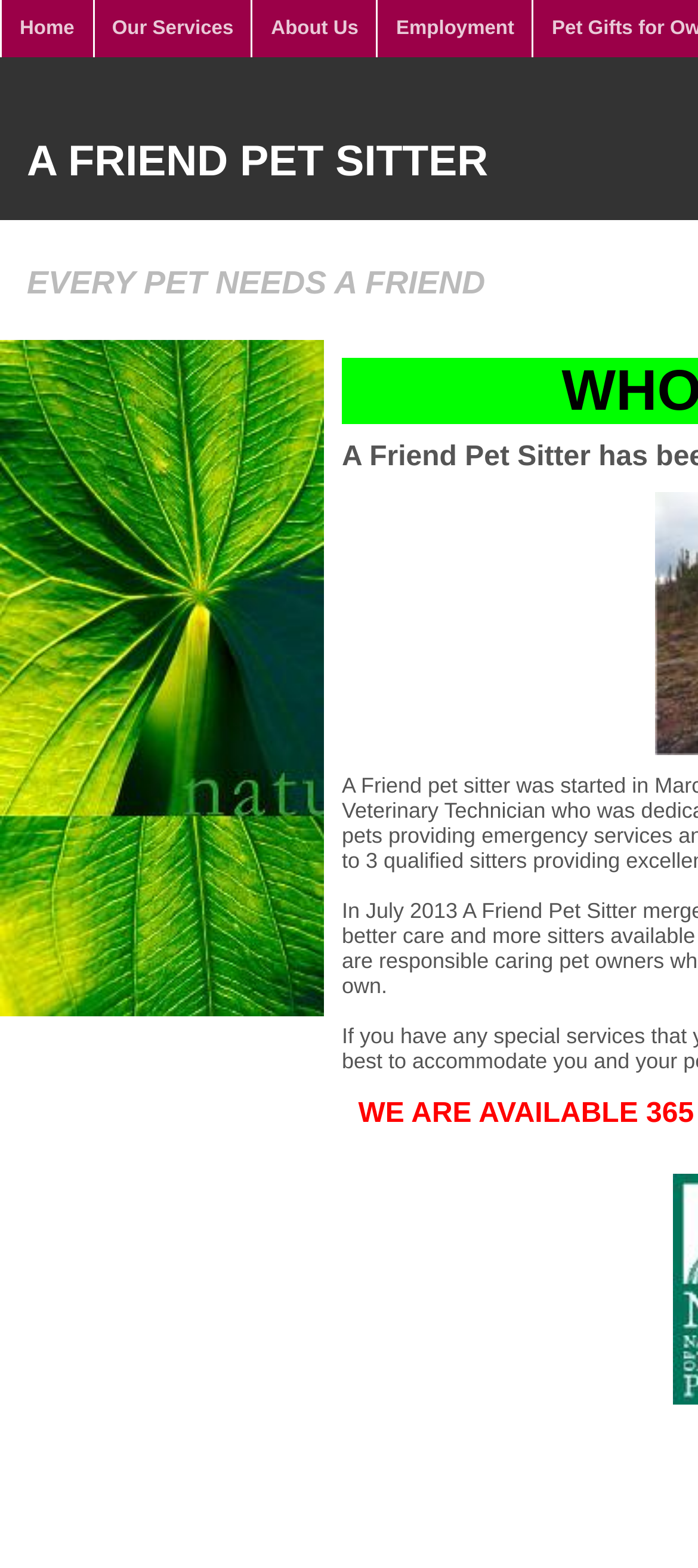Determine the title of the webpage and give its text content.

A FRIEND PET SITTER